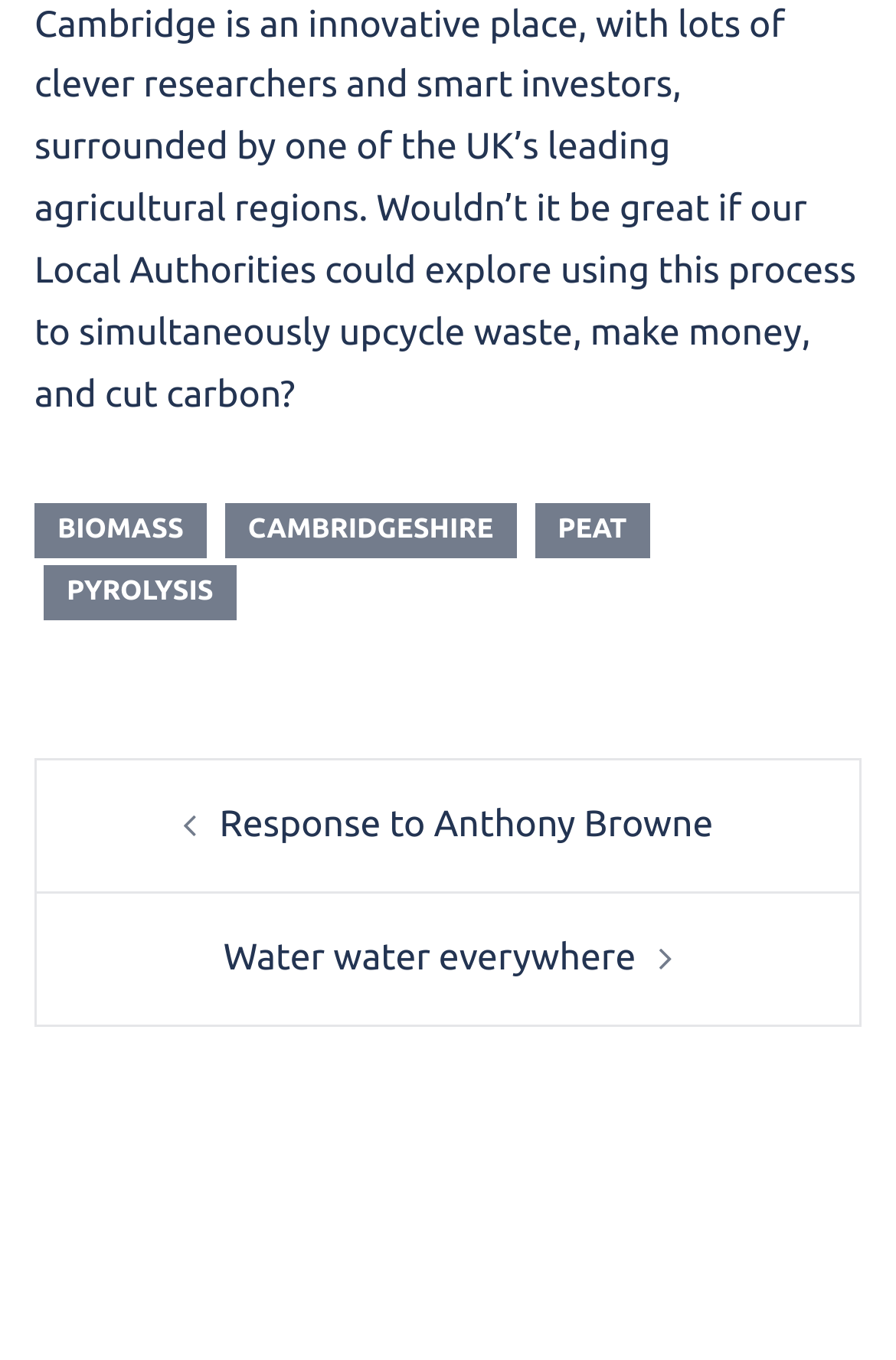Find the bounding box coordinates for the UI element that matches this description: "Water water everywhere".

[0.249, 0.689, 0.71, 0.719]